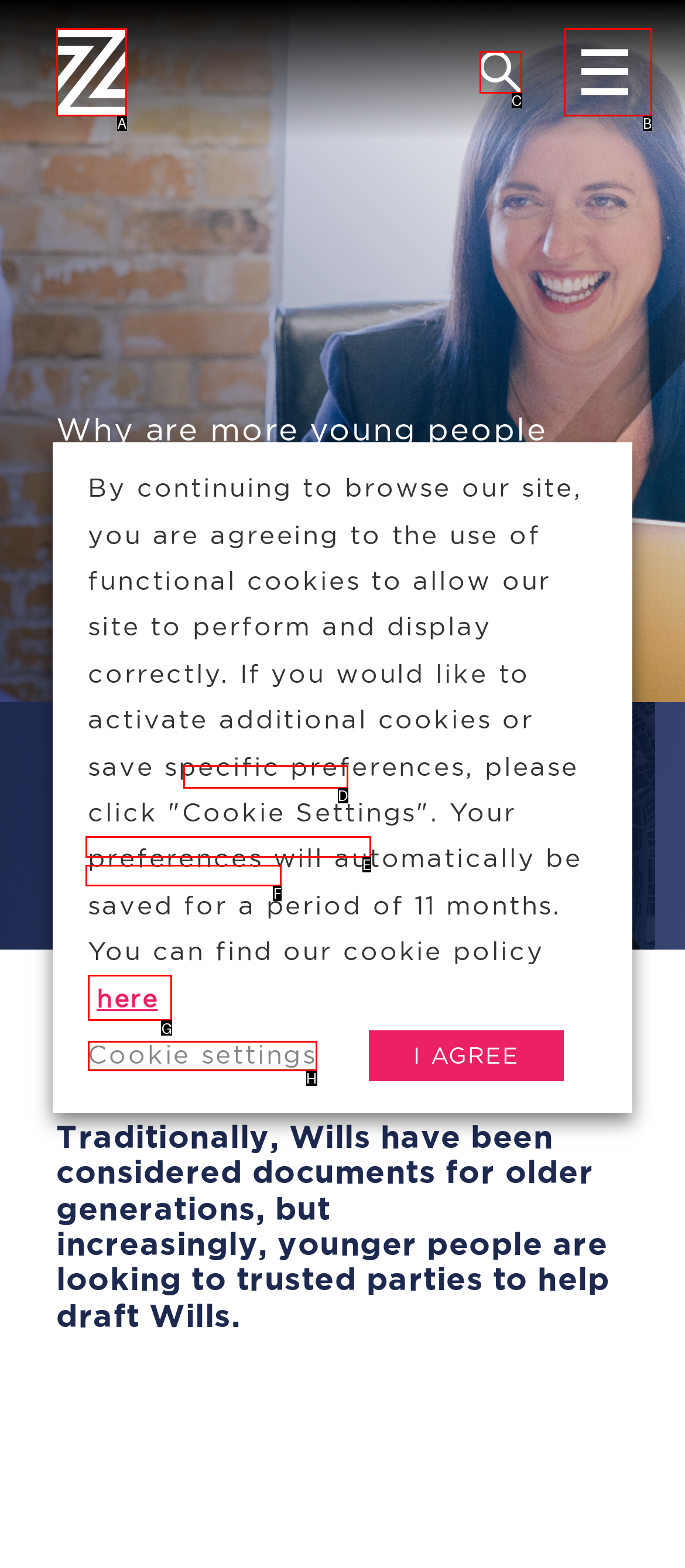Tell me which one HTML element best matches the description: Sue Wakefield Answer with the option's letter from the given choices directly.

D